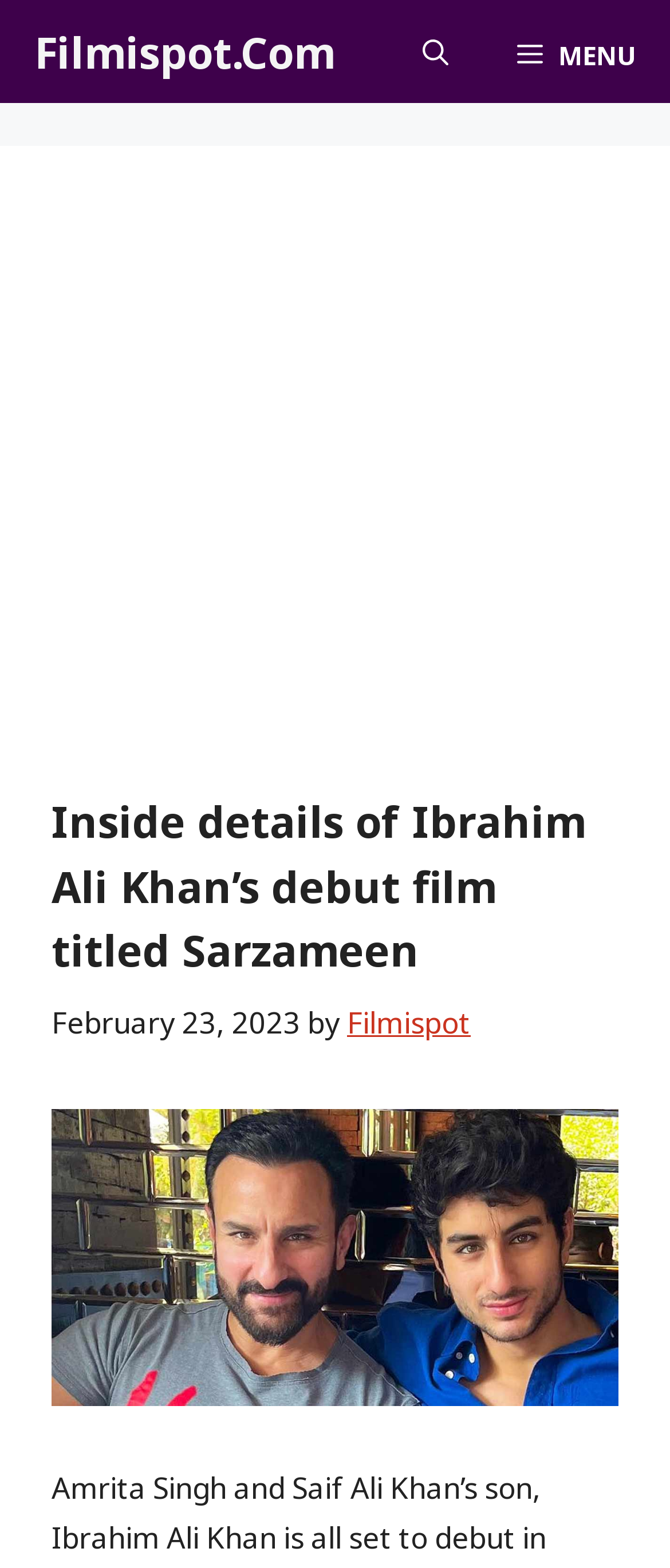What is the date of the article?
Answer the question with a single word or phrase, referring to the image.

February 23, 2023